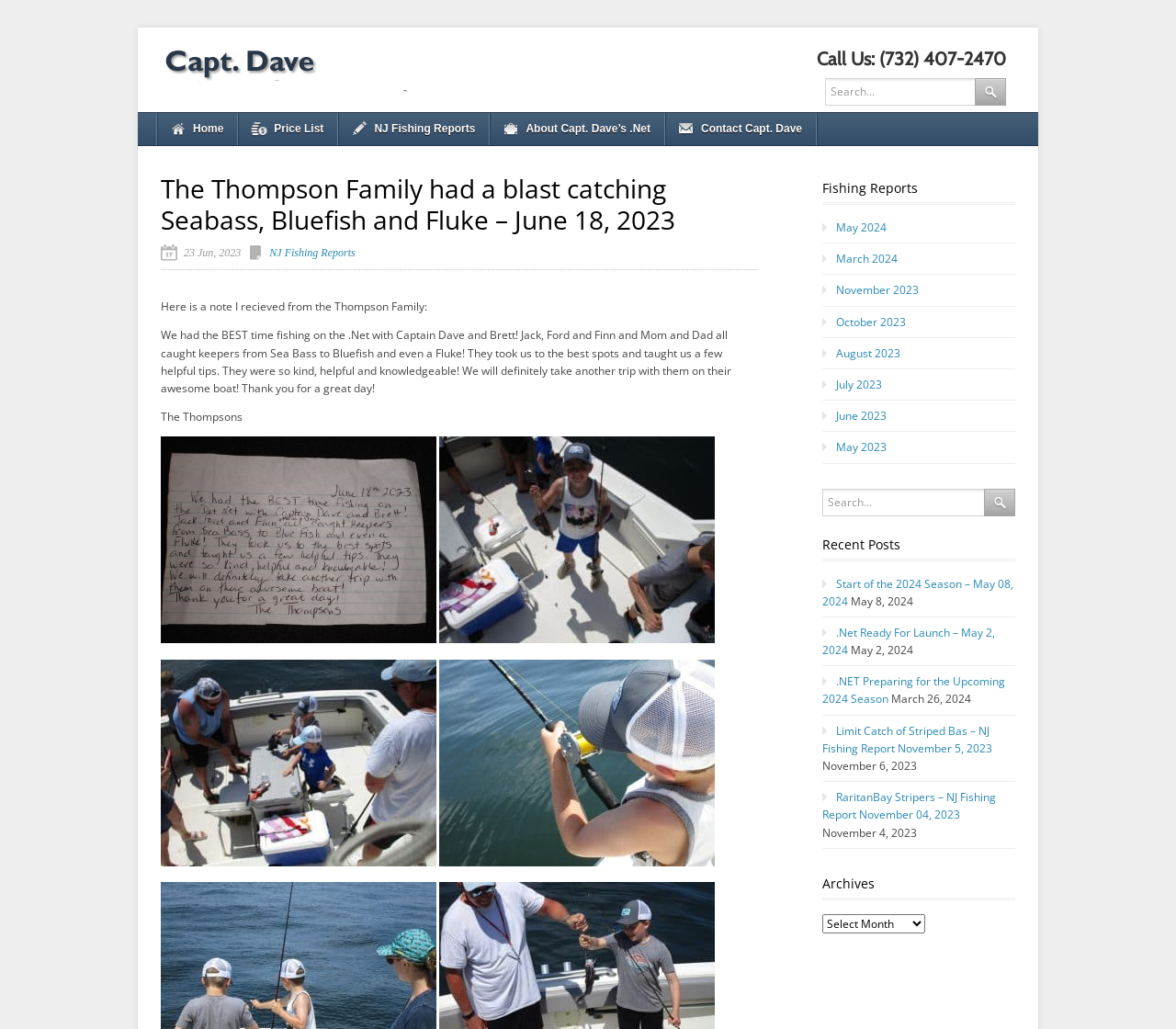Please specify the bounding box coordinates of the area that should be clicked to accomplish the following instruction: "Search for something". The coordinates should consist of four float numbers between 0 and 1, i.e., [left, top, right, bottom].

[0.702, 0.076, 0.855, 0.103]